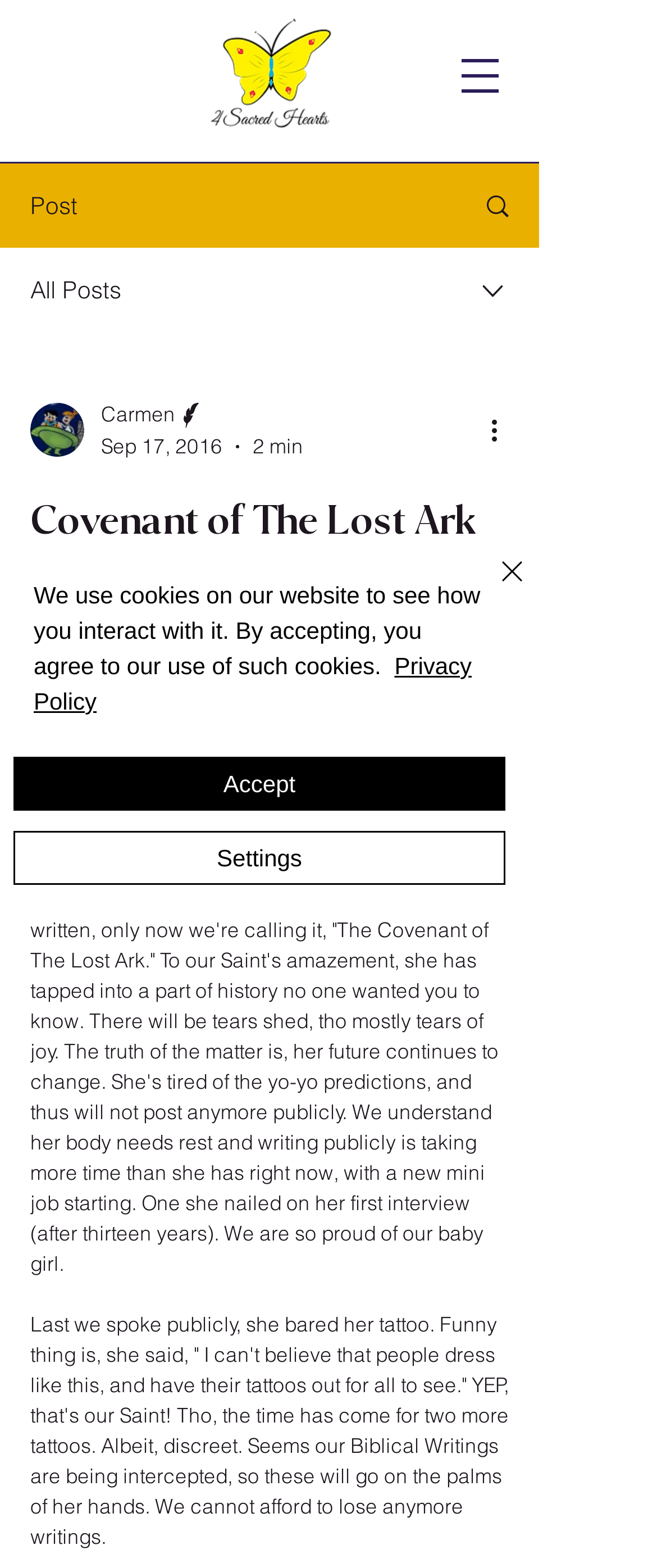Can you find the bounding box coordinates for the element that needs to be clicked to execute this instruction: "More actions on the post"? The coordinates should be given as four float numbers between 0 and 1, i.e., [left, top, right, bottom].

[0.738, 0.261, 0.8, 0.287]